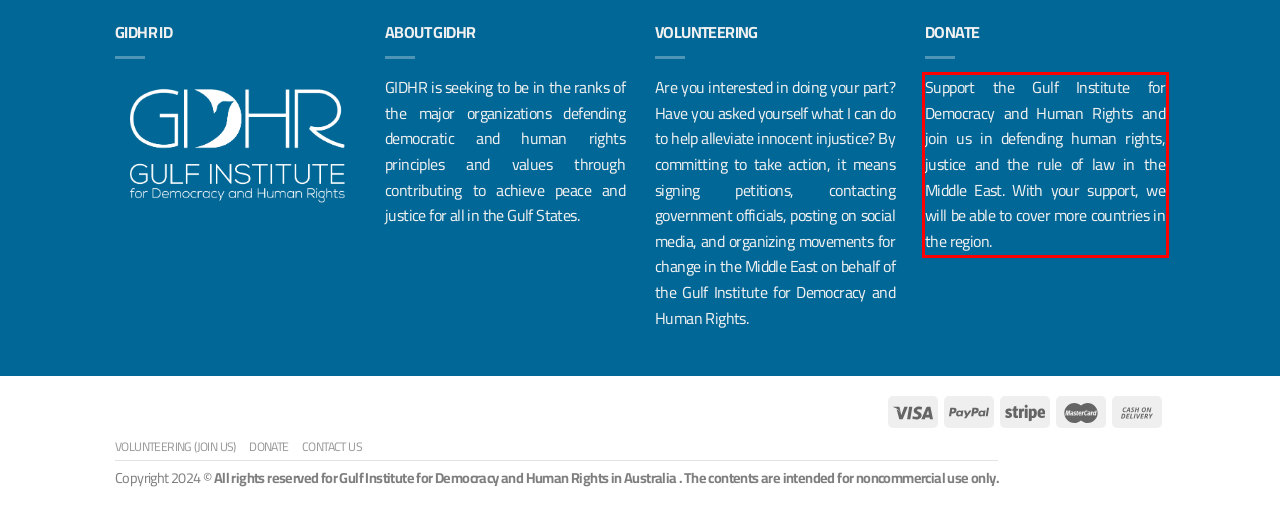Please take the screenshot of the webpage, find the red bounding box, and generate the text content that is within this red bounding box.

Support the Gulf Institute for Democracy and Human Rights and join us in defending human rights, justice and the rule of law in the Middle East. With your support, we will be able to cover more countries in the region.